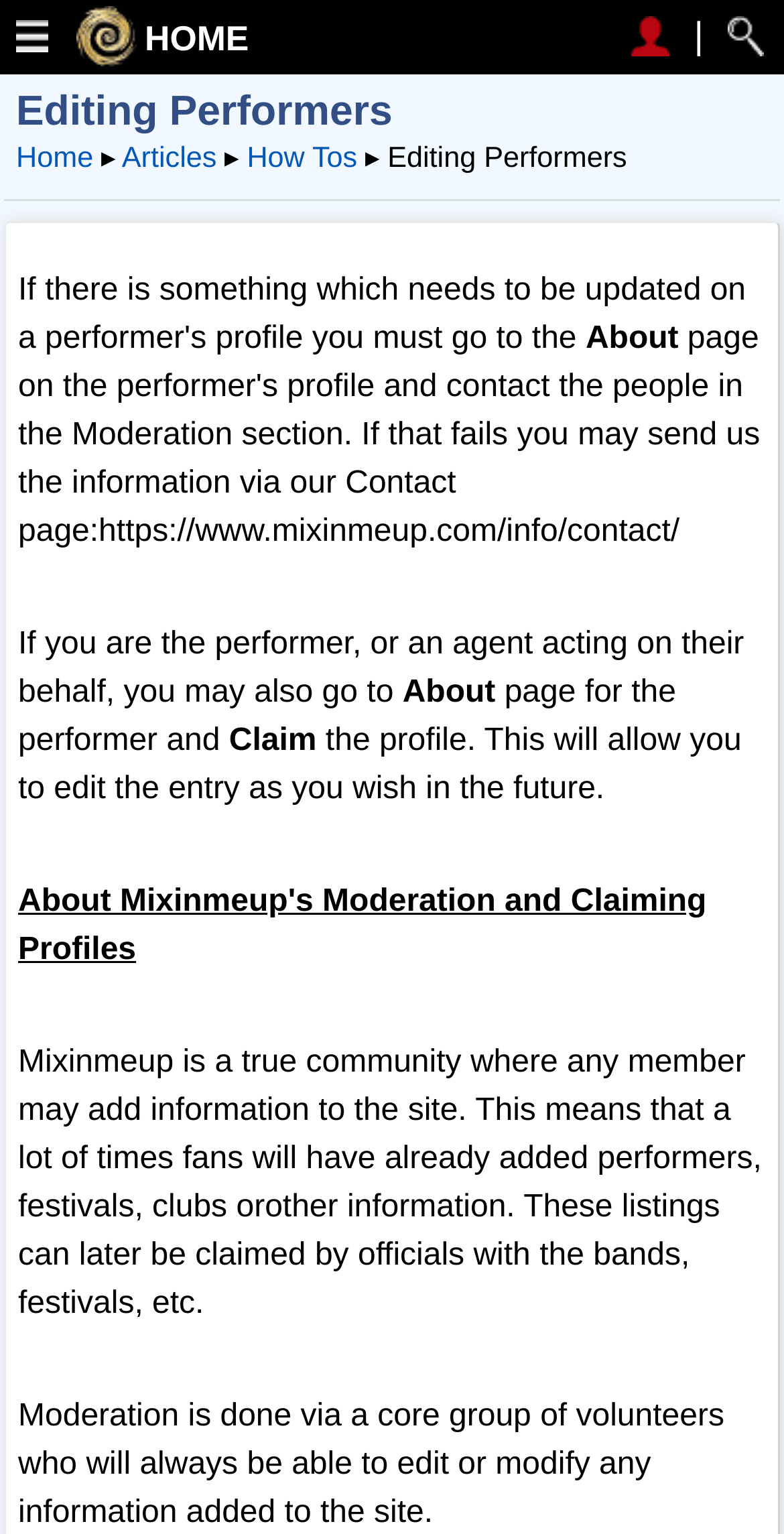How can performers edit their profiles? Examine the screenshot and reply using just one word or a brief phrase.

Claim the profile